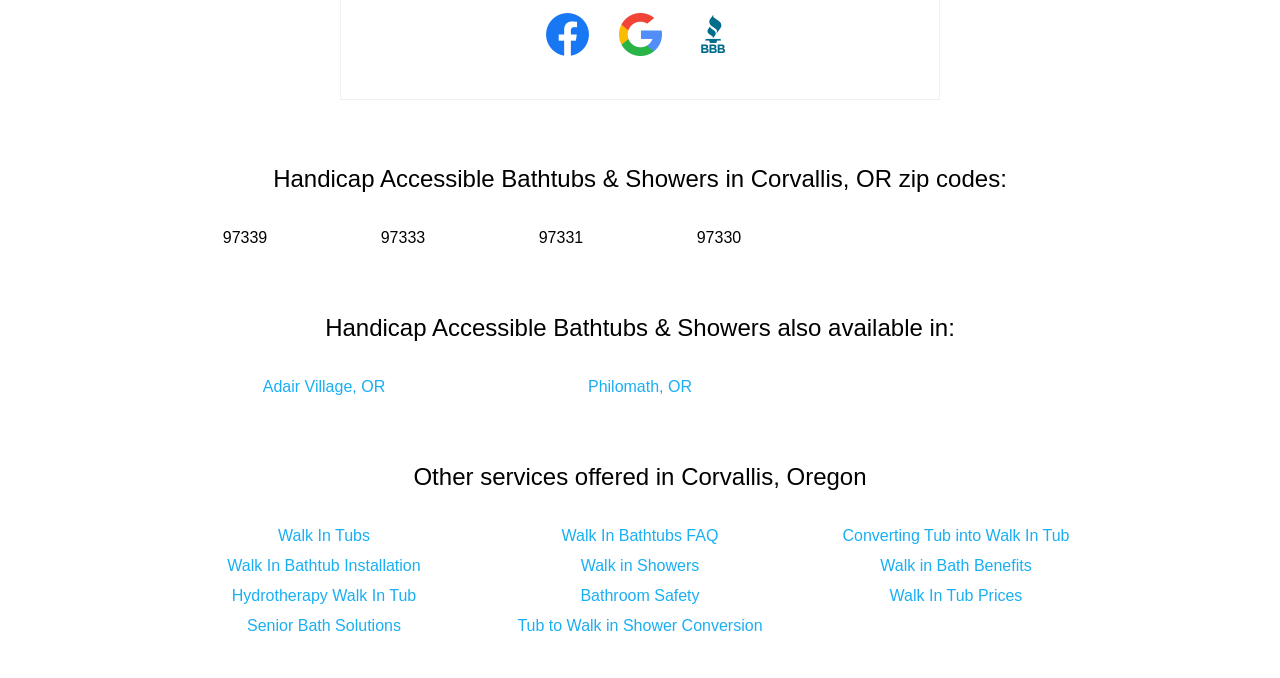What other services are offered in Corvallis, Oregon?
Look at the image and provide a detailed response to the question.

The other services offered in Corvallis, Oregon can be determined by looking at the links under the heading 'Other services offered in Corvallis, Oregon'. These links include 'Walk In Tubs', 'Walk In Bathtubs FAQ', 'Converting Tub into Walk In Tub', and others, which suggest that these services are offered in Corvallis, Oregon.